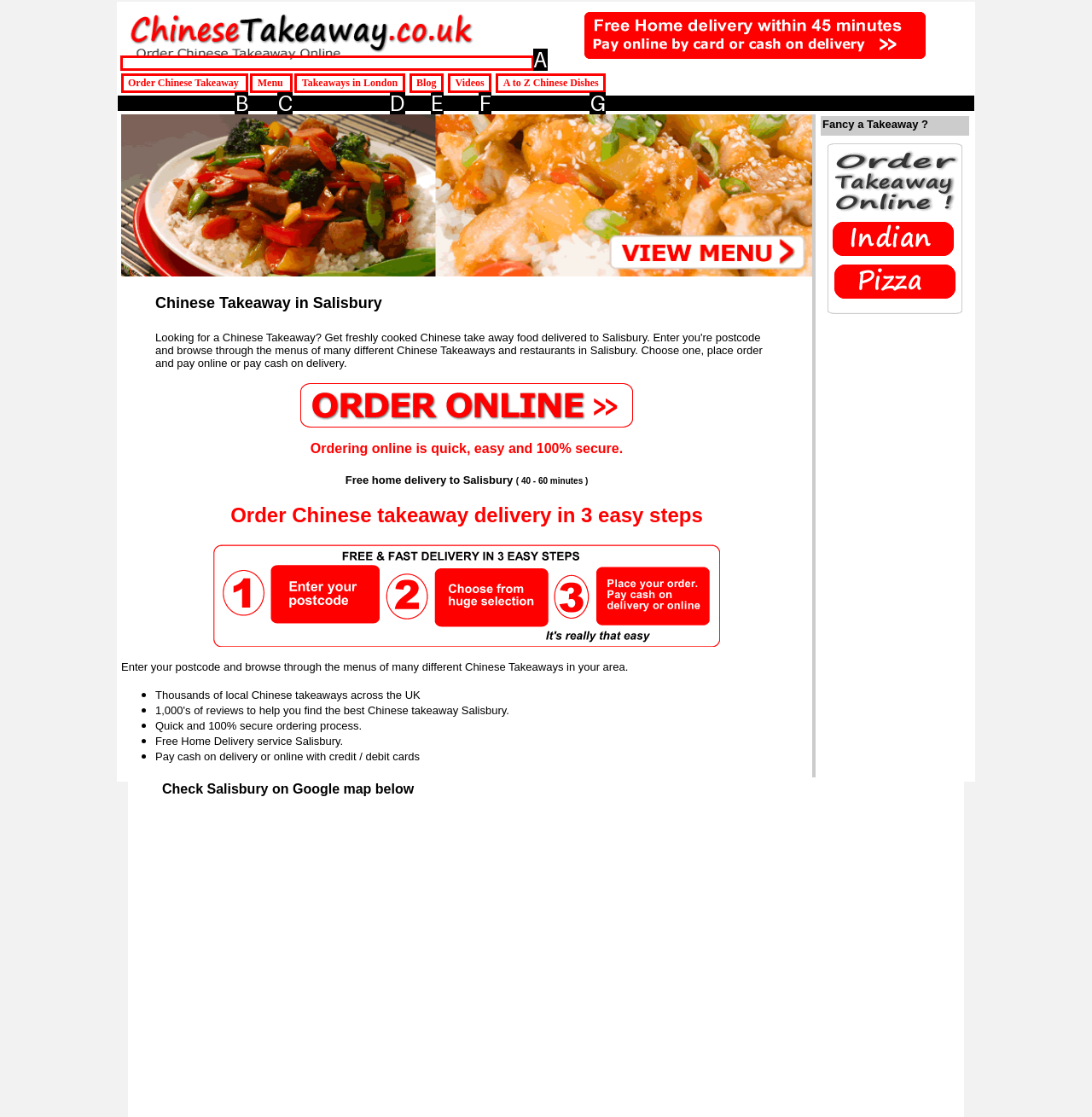Match the element description: A to Z Chinese Dishes to the correct HTML element. Answer with the letter of the selected option.

G